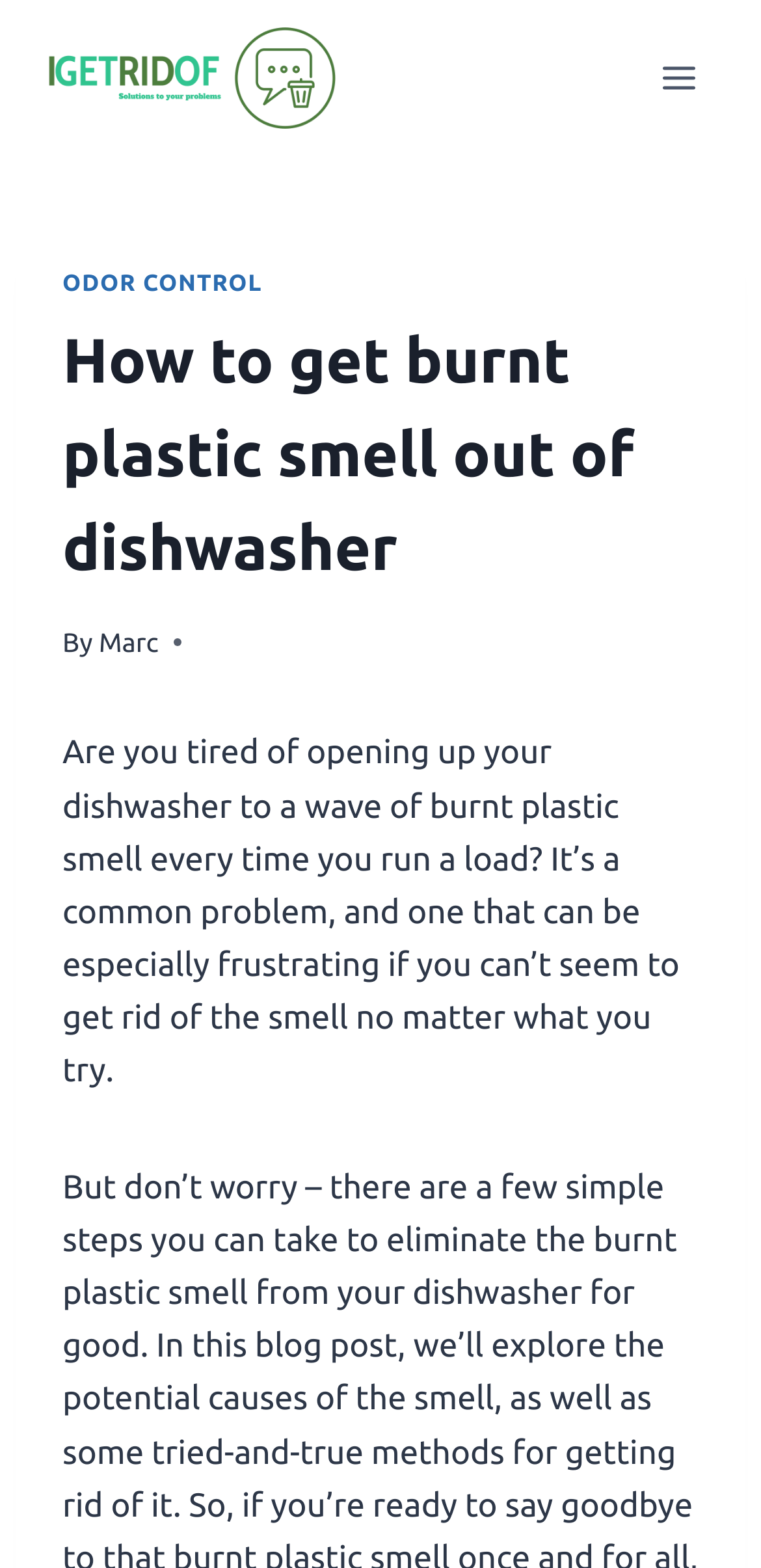Identify the bounding box coordinates of the HTML element based on this description: "Toggle Menu".

[0.844, 0.03, 0.938, 0.069]